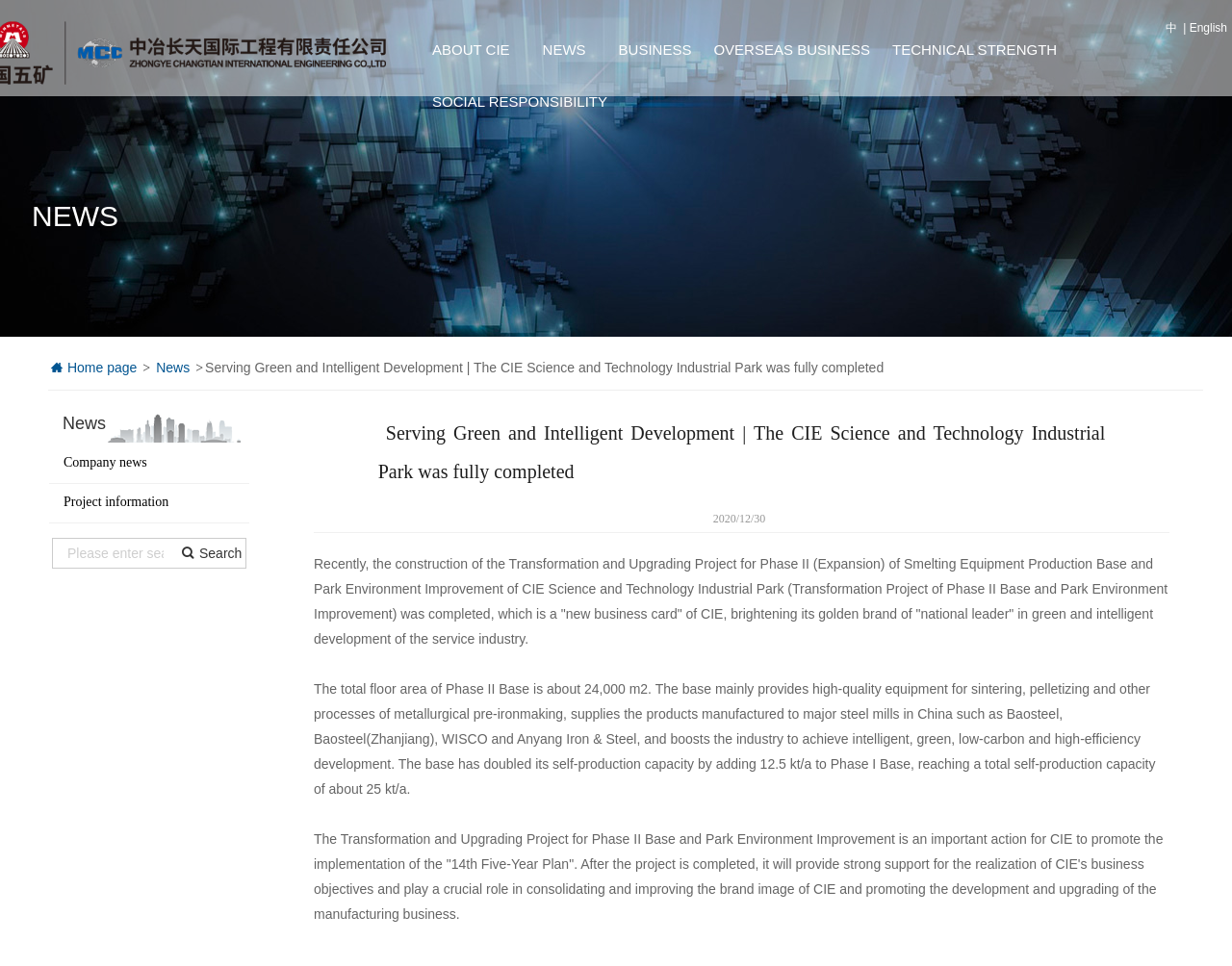Locate the bounding box coordinates of the element that should be clicked to execute the following instruction: "Switch to English".

[0.965, 0.022, 0.996, 0.036]